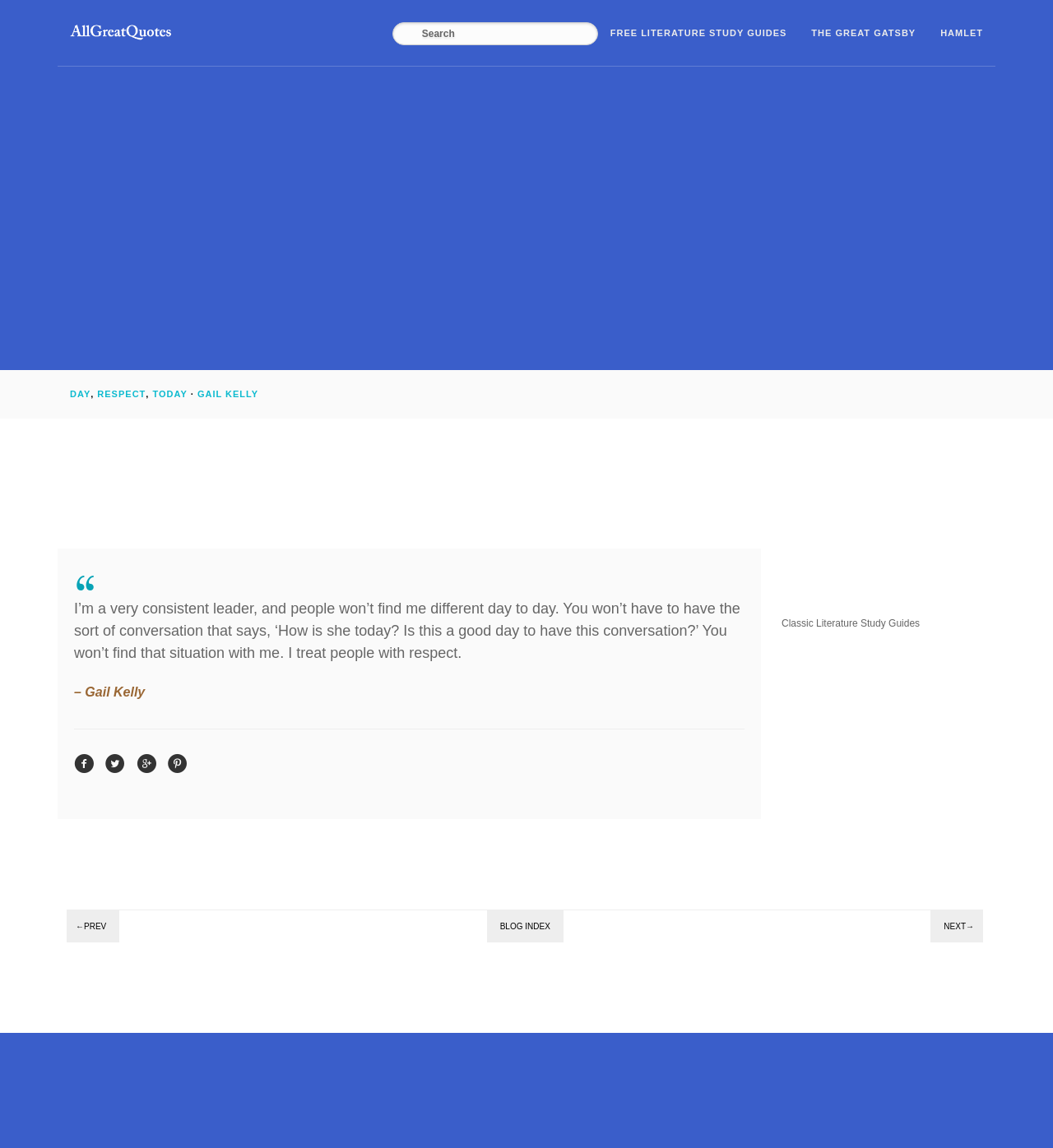Refer to the image and provide a thorough answer to this question:
What is the purpose of the search box?

The search box is likely used to search for literature study guides, given the context of the webpage which appears to be a collection of study guides for classic literature.